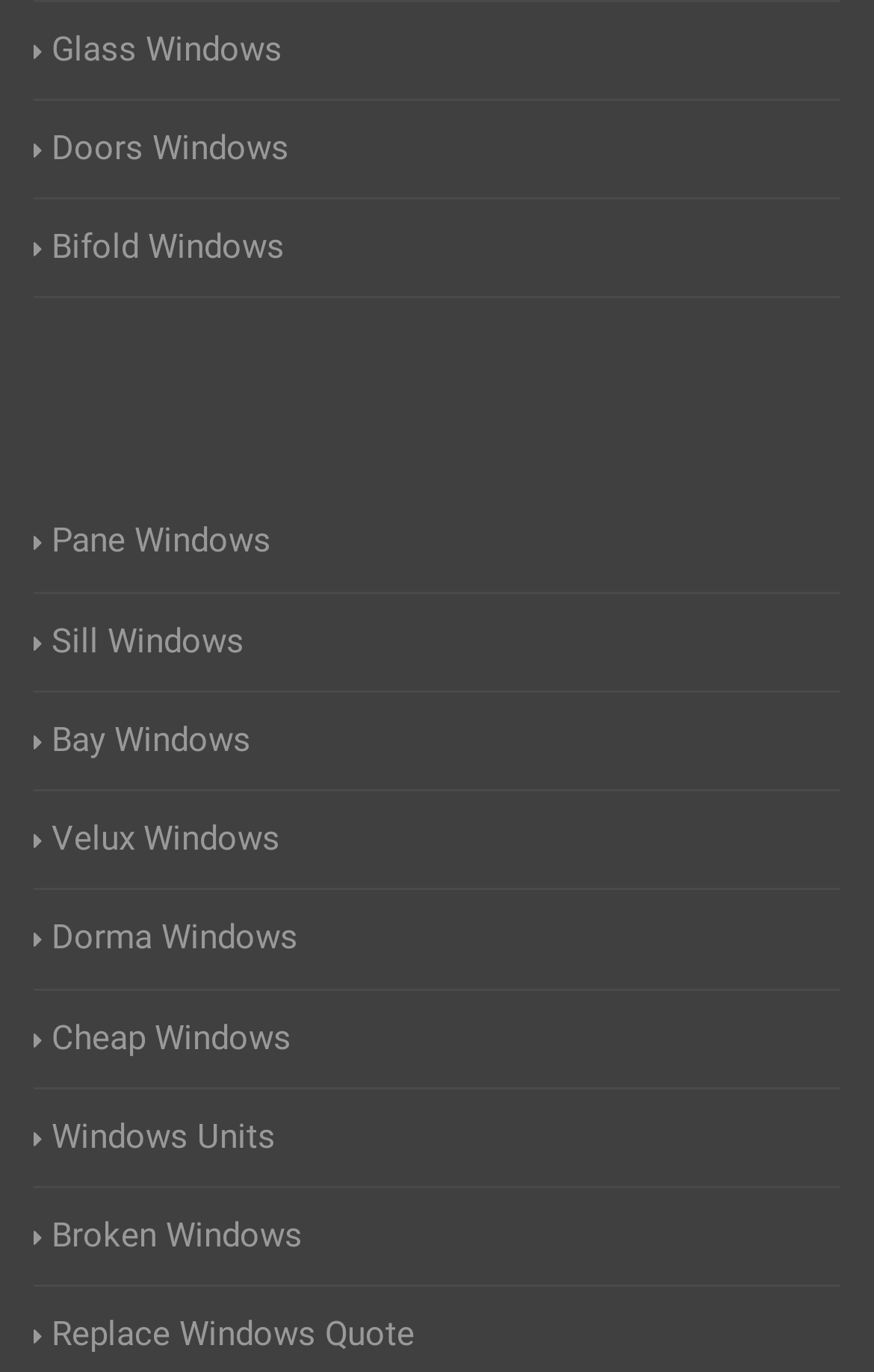Please provide the bounding box coordinates for the UI element as described: "Replace Windows Quote". The coordinates must be four floats between 0 and 1, represented as [left, top, right, bottom].

[0.038, 0.955, 0.474, 0.993]